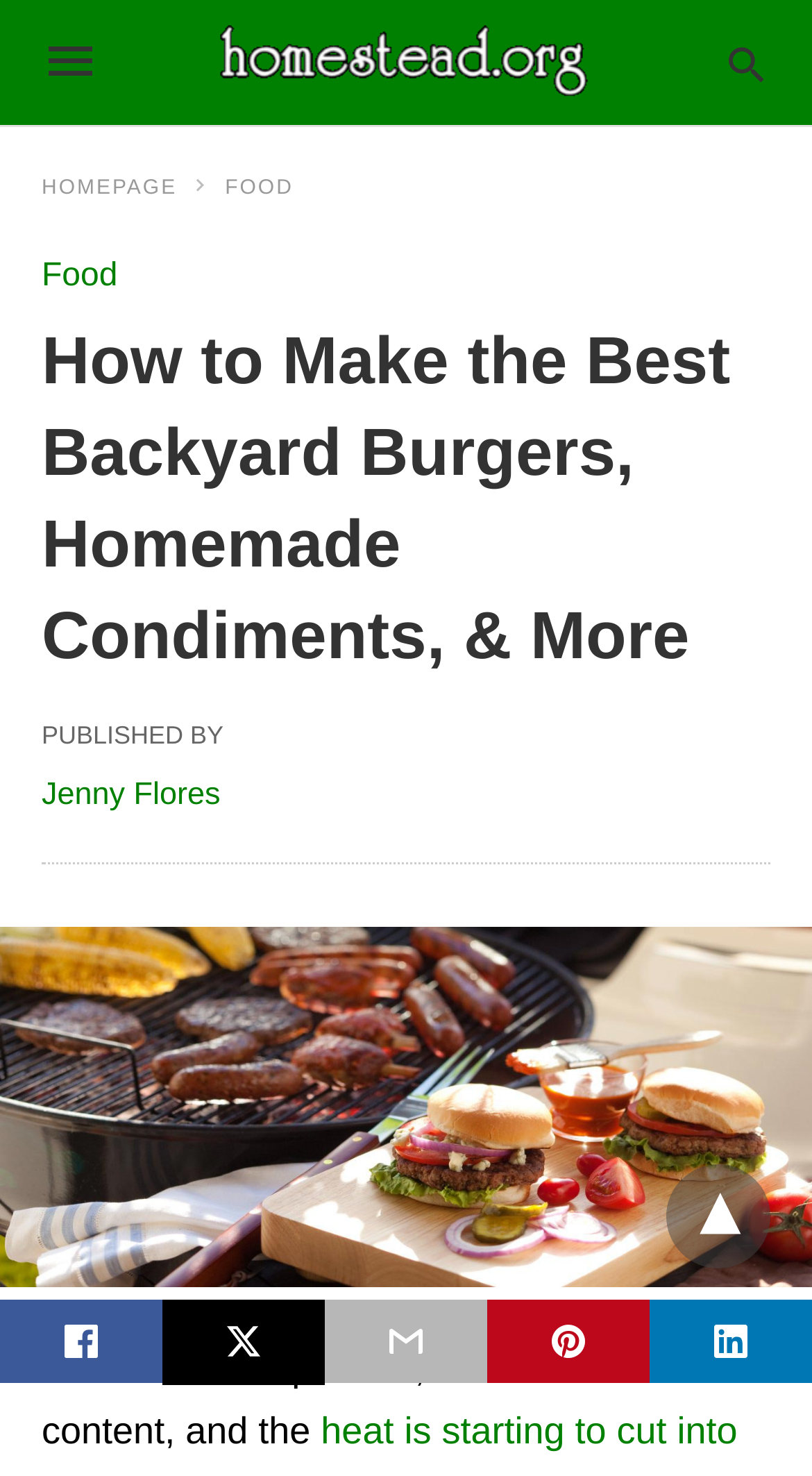Please answer the following question using a single word or phrase: 
What is the topic of the main image?

Backyard cookout